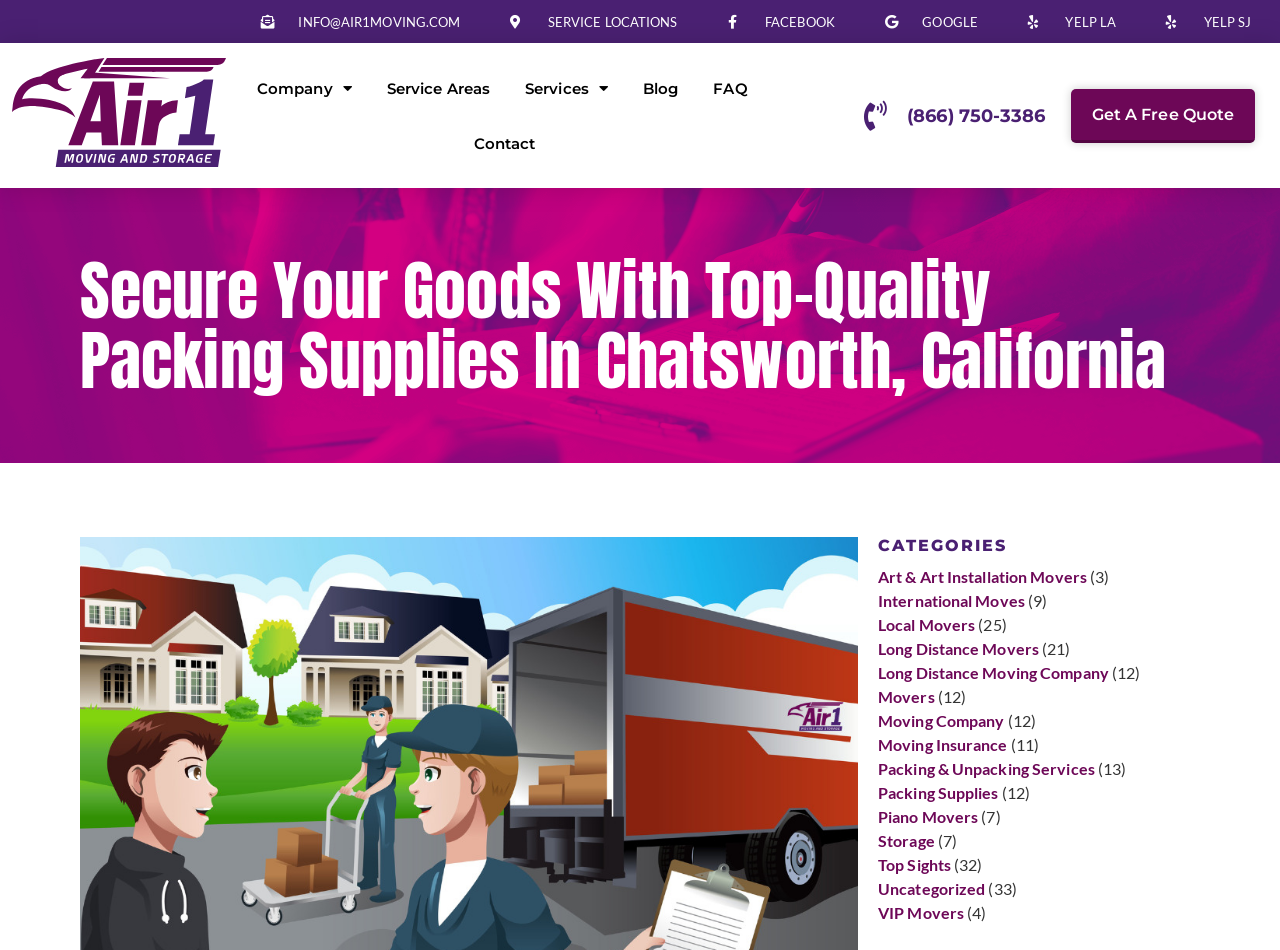Please respond in a single word or phrase: 
What is the category with the most services?

Local Movers